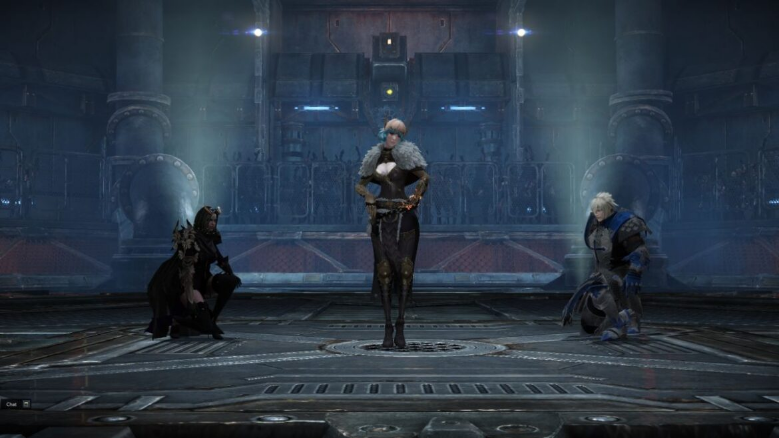Elaborate on the various elements present in the image.

In this captivating scene from the game "Lost Ark," three characters are thoughtfully positioned within a high-tech laboratory setting. The central character, adorned in a striking outfit featuring armor and a fur-lined collar, stands confidently, exuding an air of authority and determination. To her left, a shadowy figure in dark attire crouches, possibly awaiting orders or observing intently, enhancing the mysterious atmosphere. On her right, another character in lighter armor appears to be in a contemplative pose, adding to the narrative’s depth.

The background features industrial elements, including large machinery and a lit panel, creating a futuristic ambiance that reflects the game's aesthetic. This moment signifies a critical point in the gameplay, highlighting teamwork and strategy crucial for leveling up the lab to higher tiers within "Lost Ark." The overall composition invites players to immerse themselves in the intriguing world of the game, where every character plays an essential role in their journey.